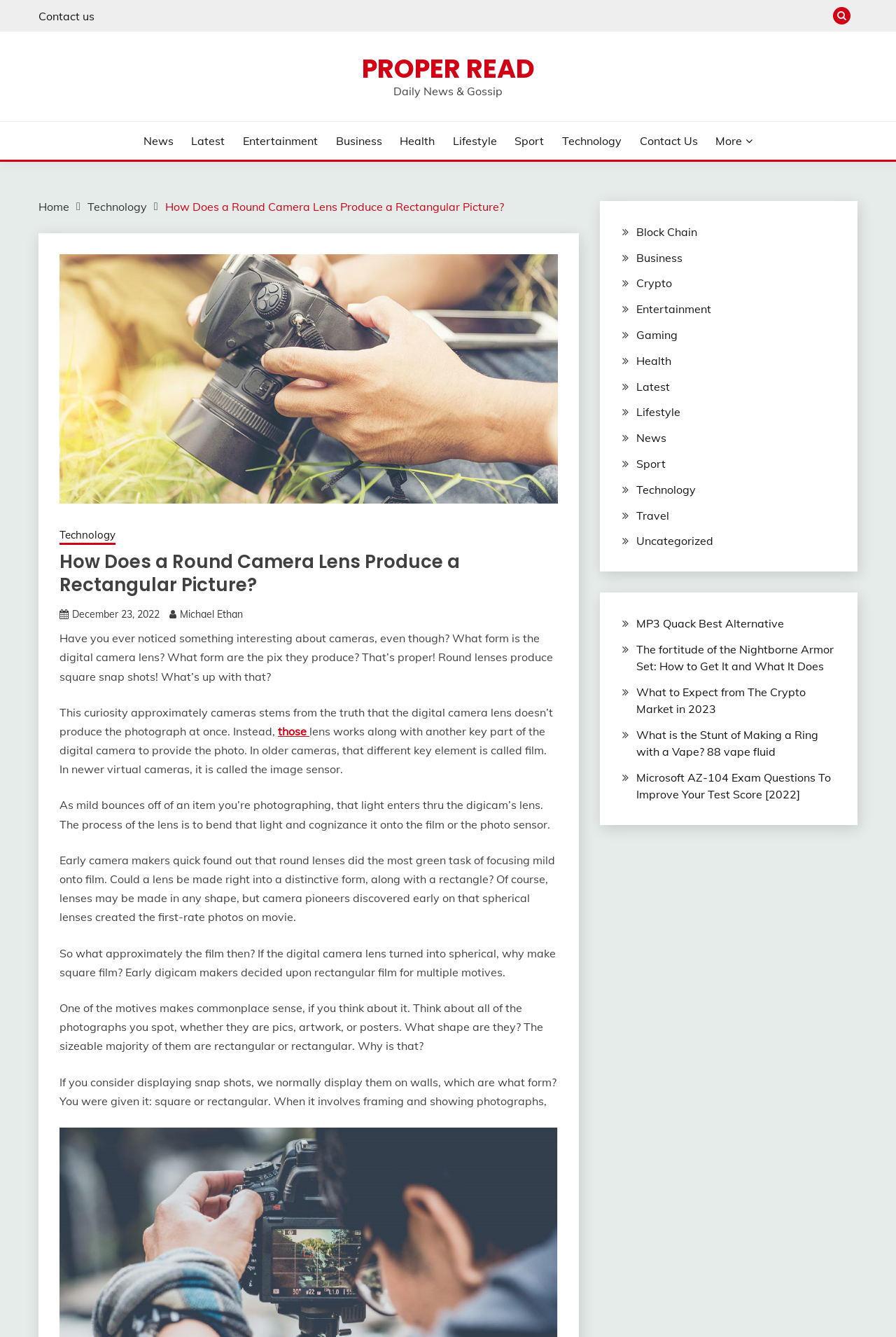Please specify the coordinates of the bounding box for the element that should be clicked to carry out this instruction: "Read the article 'How Does a Round Camera Lens Produce a Rectangular Picture?'". The coordinates must be four float numbers between 0 and 1, formatted as [left, top, right, bottom].

[0.066, 0.412, 0.622, 0.446]